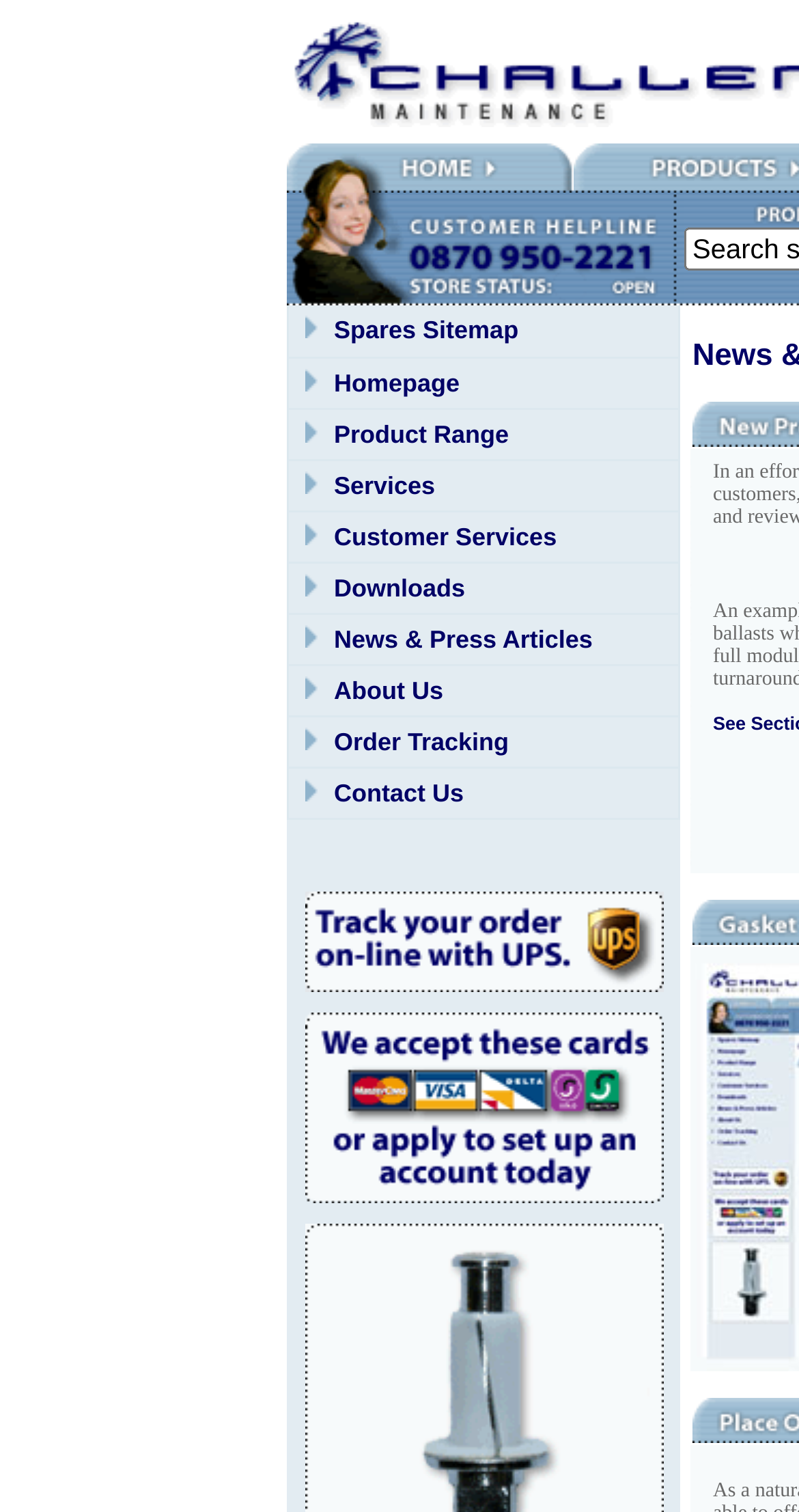What is the first menu item?
Give a one-word or short phrase answer based on the image.

Home